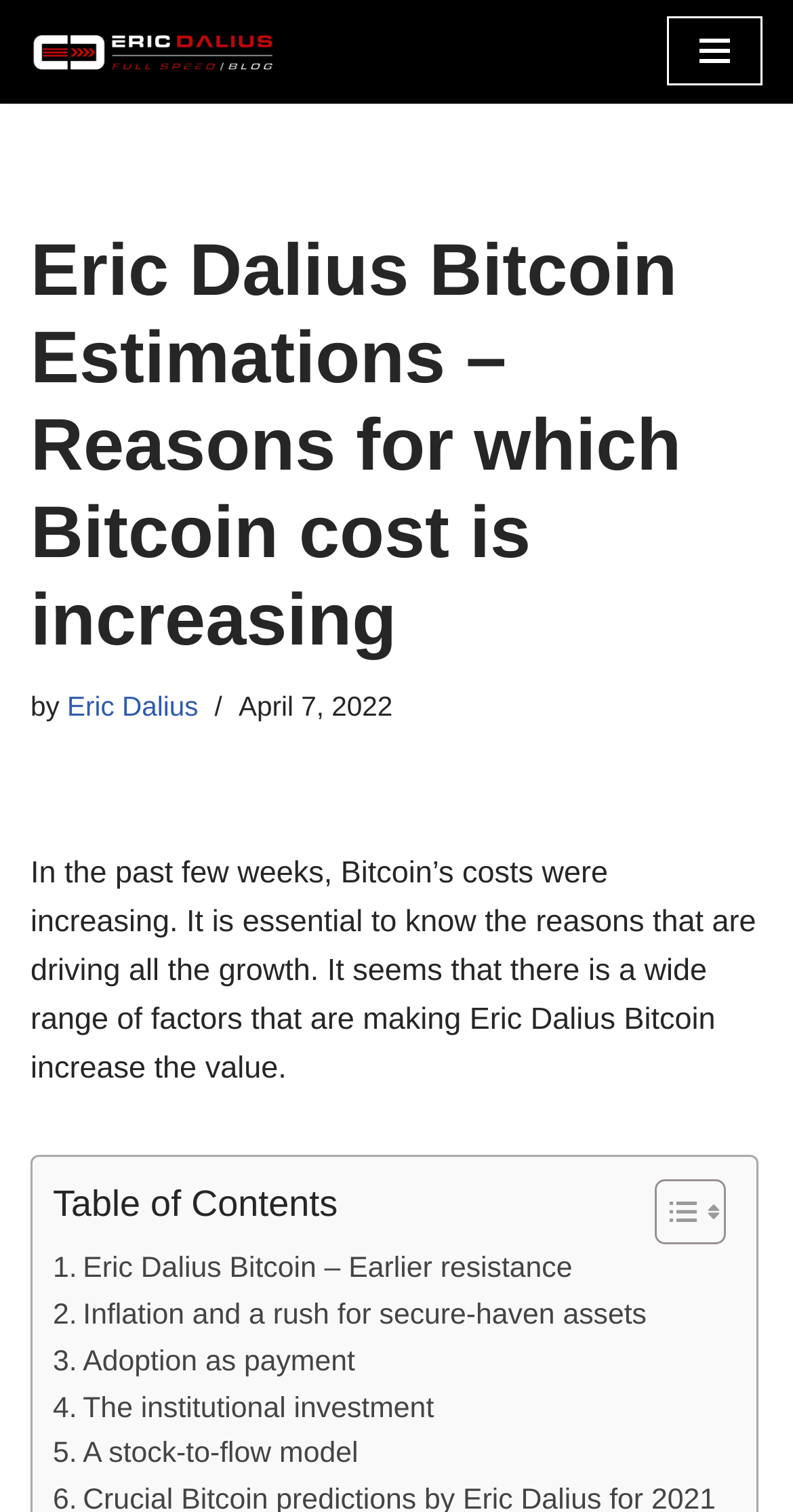Please find the bounding box coordinates (top-left x, top-left y, bottom-right x, bottom-right y) in the screenshot for the UI element described as follows: aria-label="Eric Dalius" title="Eric Dalius"

[0.038, 0.019, 0.346, 0.049]